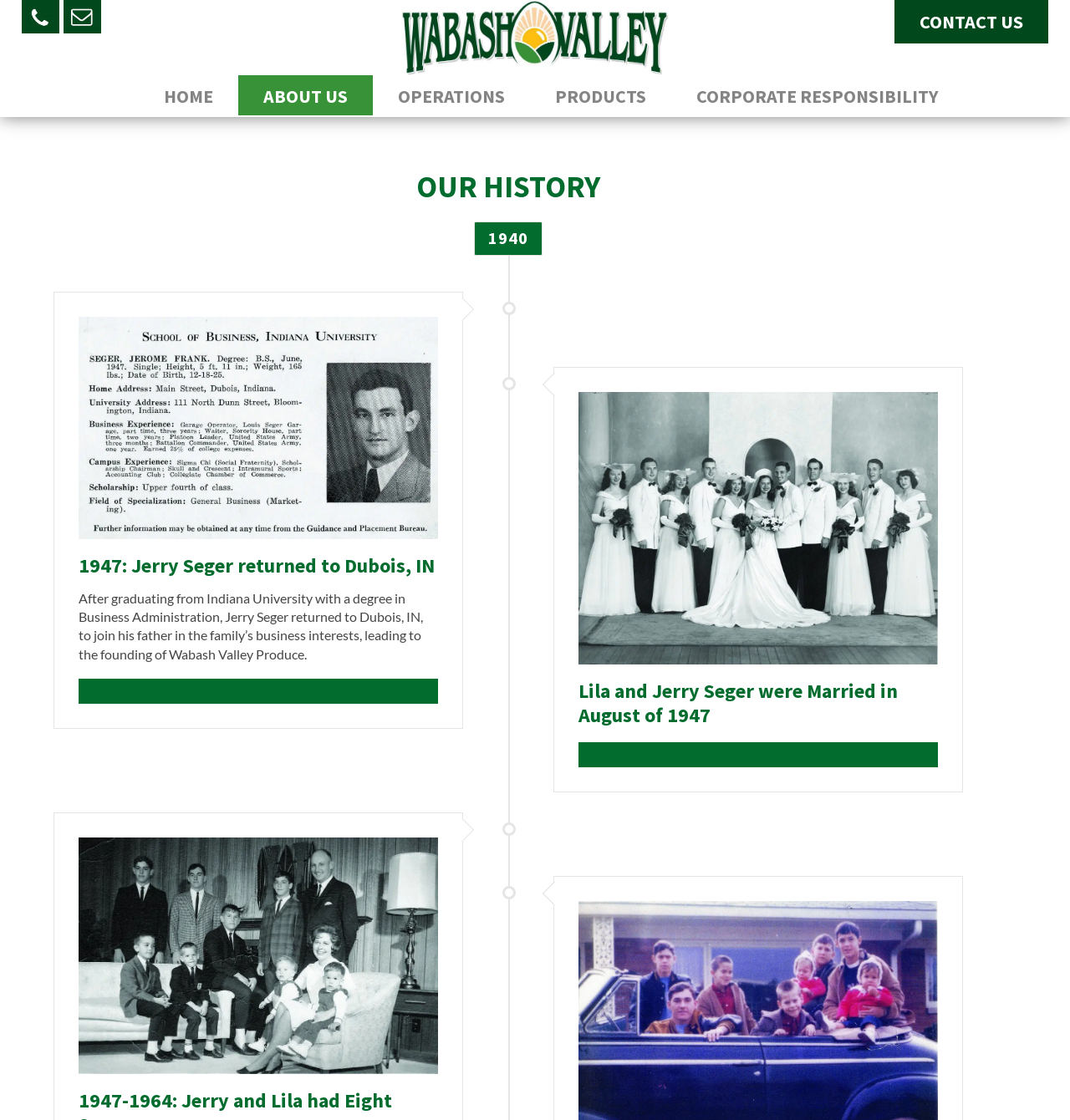Ascertain the bounding box coordinates for the UI element detailed here: "About Us". The coordinates should be provided as [left, top, right, bottom] with each value being a float between 0 and 1.

[0.223, 0.067, 0.349, 0.104]